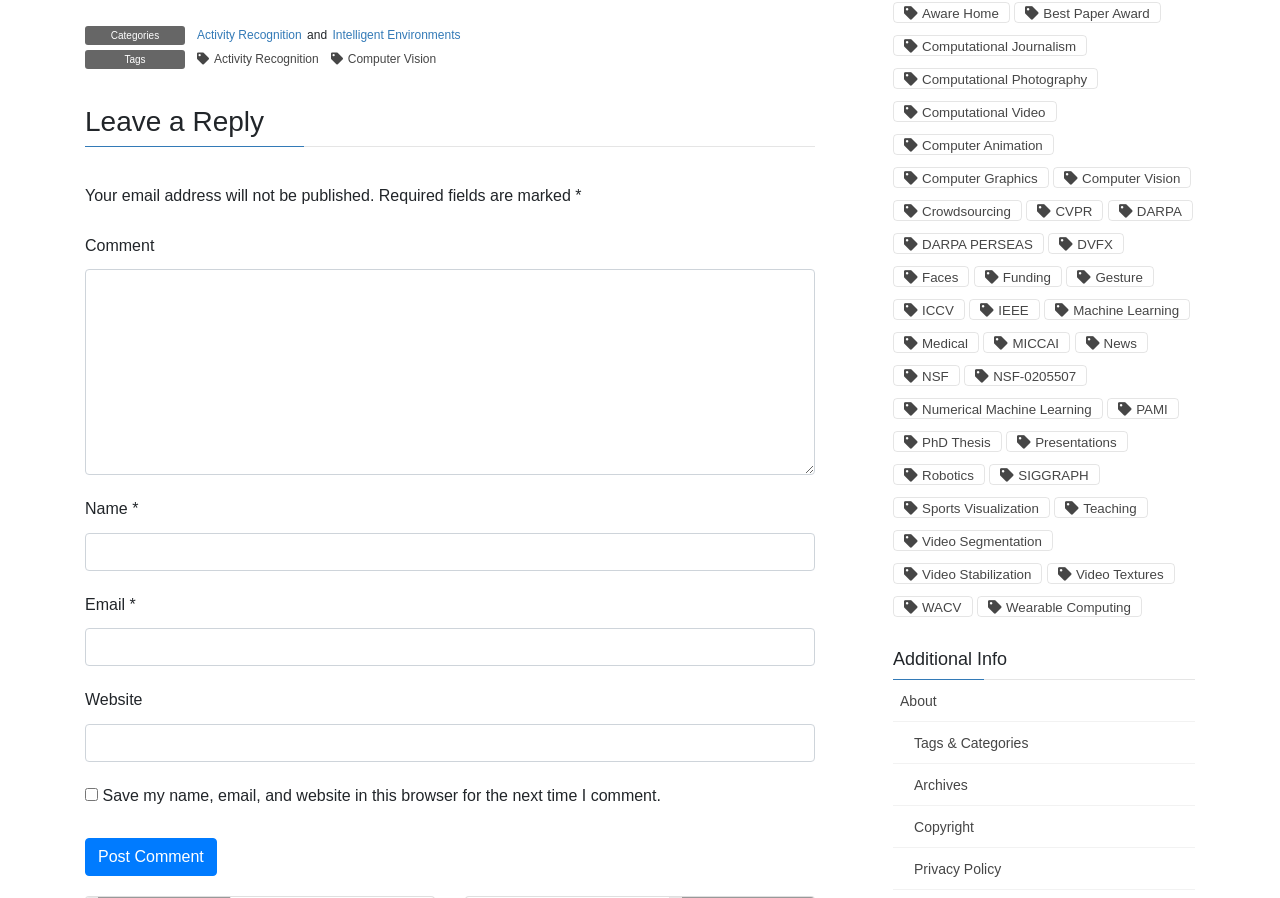What is the function of the checkbox labeled 'Save my name, email, and website in this browser for the next time I comment'?
Please use the visual content to give a single word or phrase answer.

To save user information